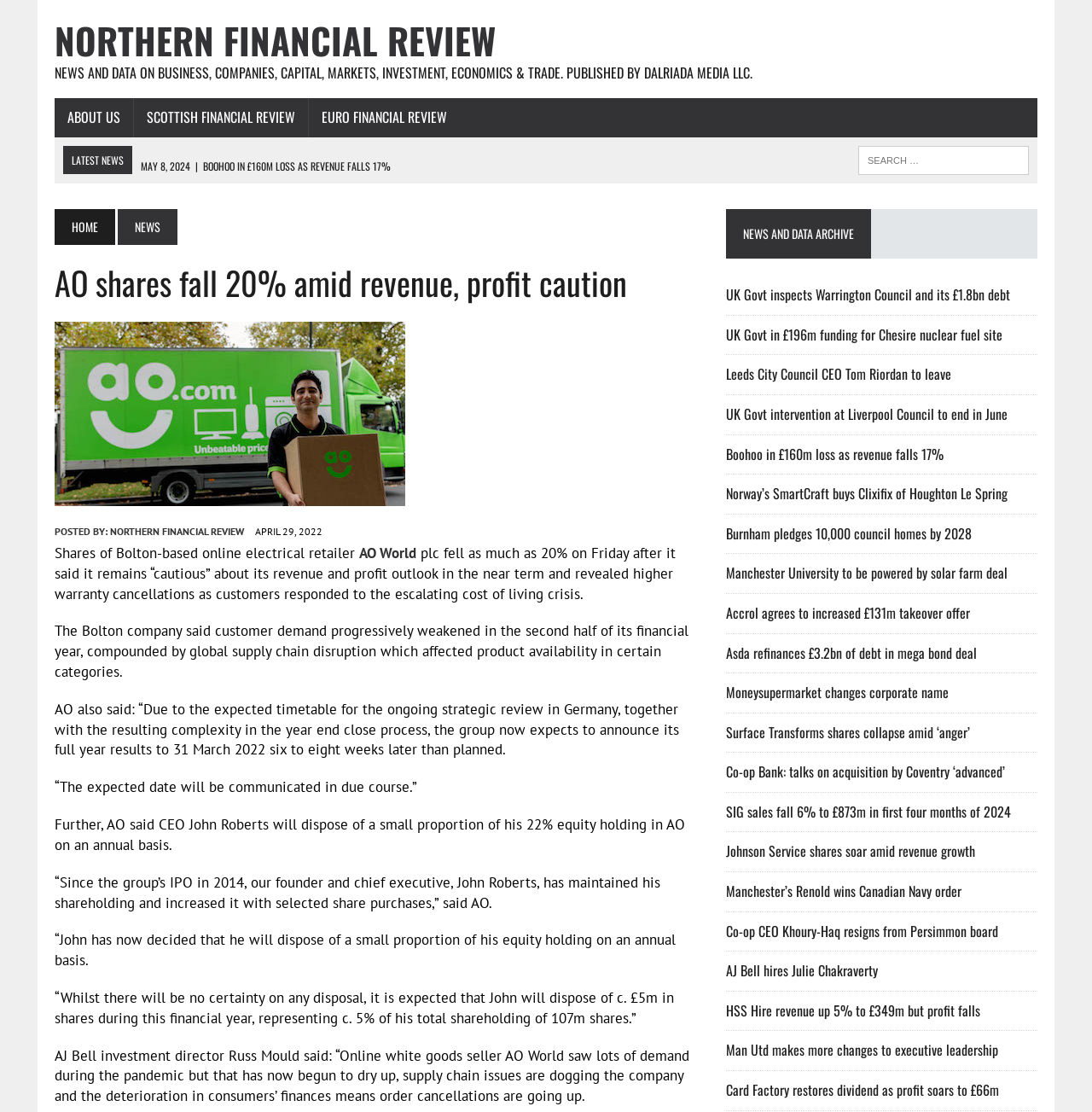Determine the bounding box coordinates for the UI element described. Format the coordinates as (top-left x, top-left y, bottom-right x, bottom-right y) and ensure all values are between 0 and 1. Element description: AJ Bell hires Julie Chakraverty

[0.665, 0.864, 0.804, 0.882]